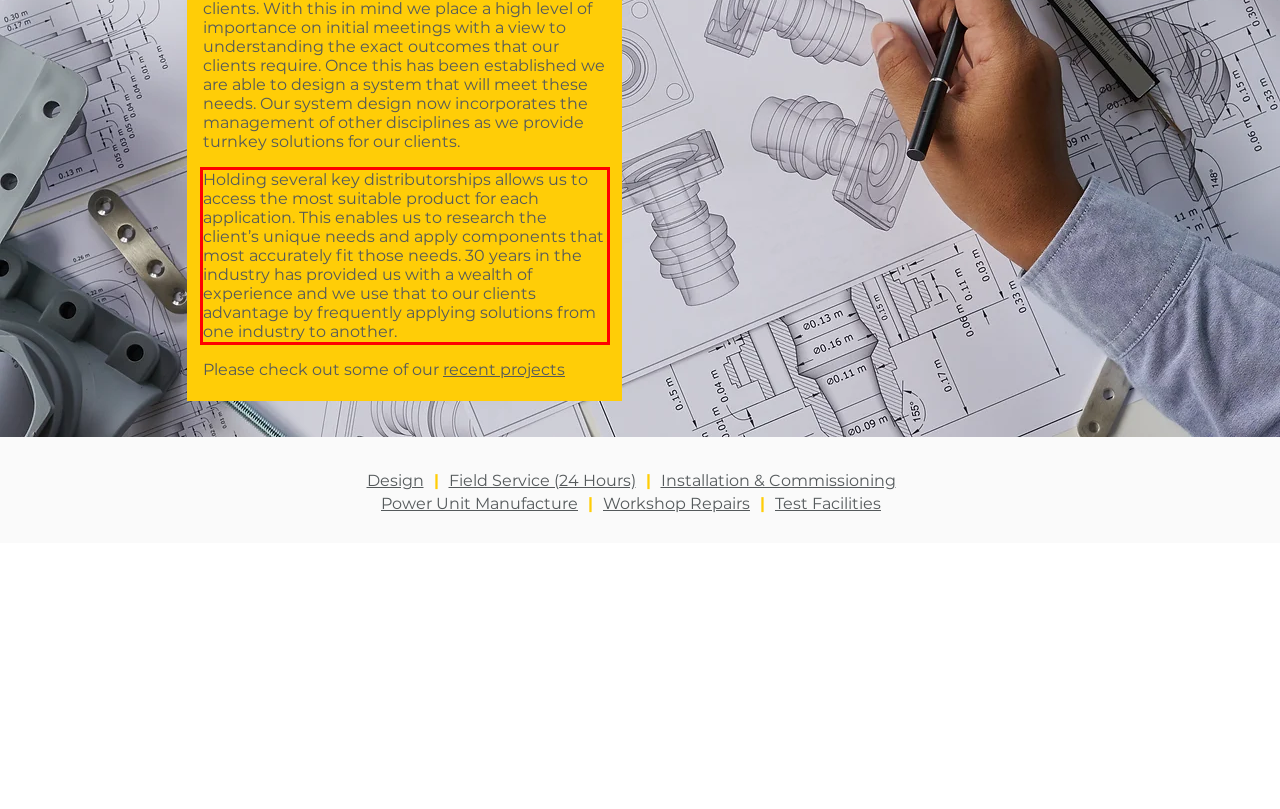In the screenshot of the webpage, find the red bounding box and perform OCR to obtain the text content restricted within this red bounding box.

Holding several key distributorships allows us to access the most suitable product for each application. This enables us to research the client’s unique needs and apply components that most accurately fit those needs. 30 years in the industry has provided us with a wealth of experience and we use that to our clients advantage by frequently applying solutions from one industry to another.